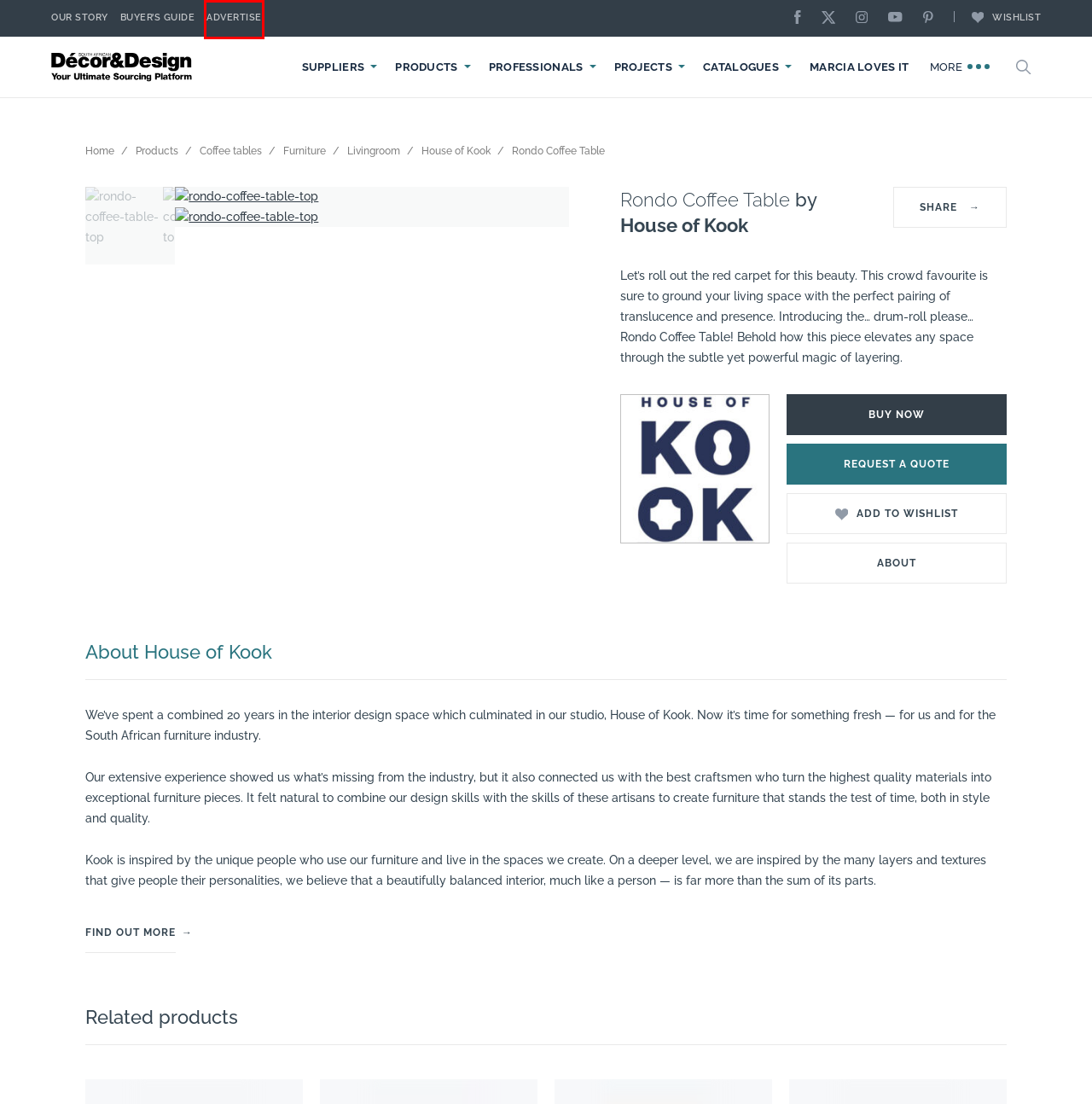Given a screenshot of a webpage with a red bounding box highlighting a UI element, choose the description that best corresponds to the new webpage after clicking the element within the red bounding box. Here are your options:
A. House of Kook - SA Decor & Design
B. Wishlist - SA Decor & Design
C. Our Story - Media House - SA Decor & Design
D. Advertise online with SA Decor & Design - SA Decor & Design
E. SA Decor & Design | Your Ultimate Sourcing Platform
F. Livingroom - SA Decor & Design
G. Buyer's guide - SA Decor & Design
H. Coffee tables - SA Decor & Design

D